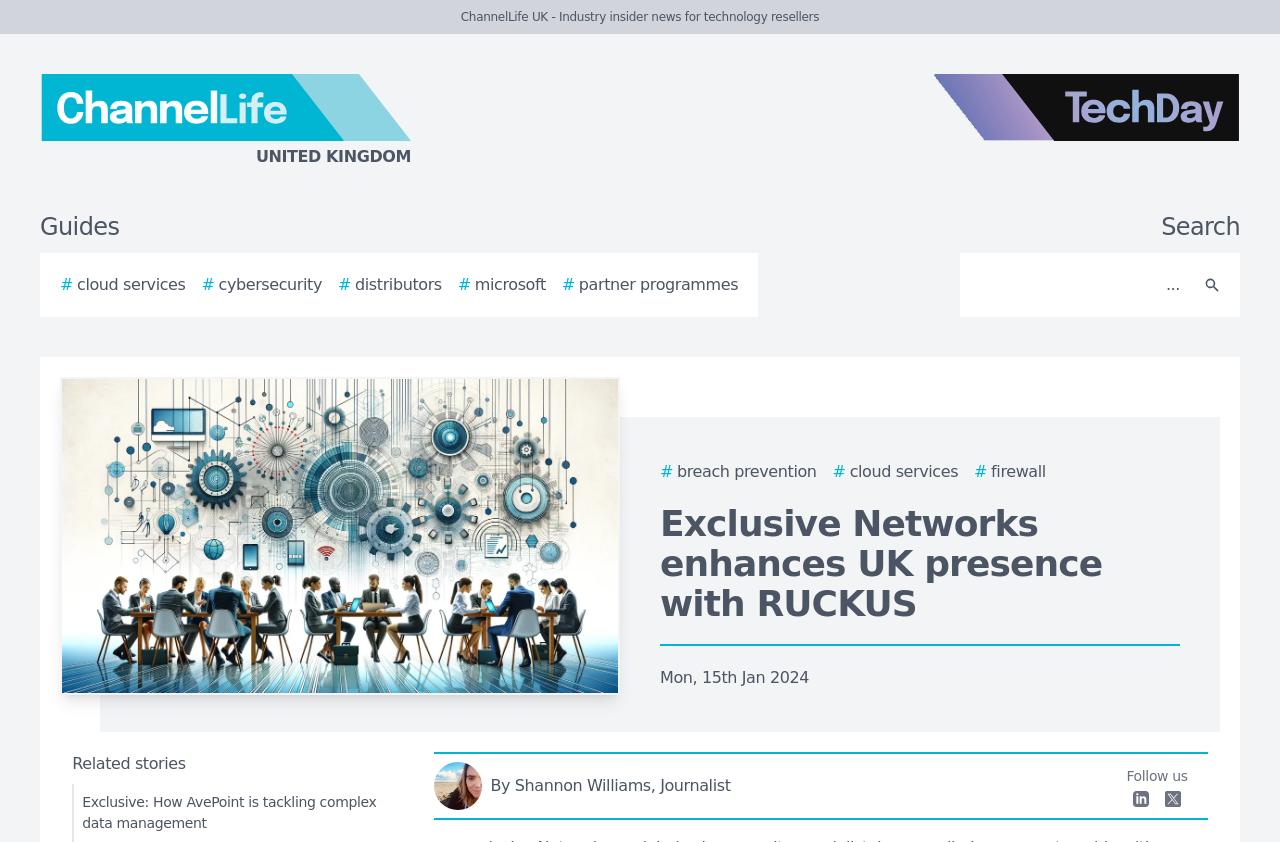Provide a thorough description of the webpage you see.

The webpage appears to be a news article page, with a focus on technology and industry insider news. At the top, there is a header section with two logos: ChannelLife UK and TechDay, positioned on the left and right sides, respectively. Below the logos, there are several links to guides, including cloud services, cybersecurity, distributors, microsoft, and partner programmes, arranged horizontally.

On the right side of the header section, there is a search bar with a search button and a magnifying glass icon. Below the header section, there is a main article section with a headline "Exclusive Networks enhances UK presence with RUCKUS" and a story image on the left side. The article text is positioned to the right of the image.

The article is accompanied by several links to related topics, such as breach prevention, cloud services, and firewall, arranged vertically. The article also includes the publication date, "Mon, 15th Jan 2024", and the author's name, Shannon Williams, with an author image.

At the bottom of the page, there are links to follow the publication on social media, including Linkedin, and a section titled "Related stories" with a link to another article, "Exclusive: How AvePoint is tackling complex data management".